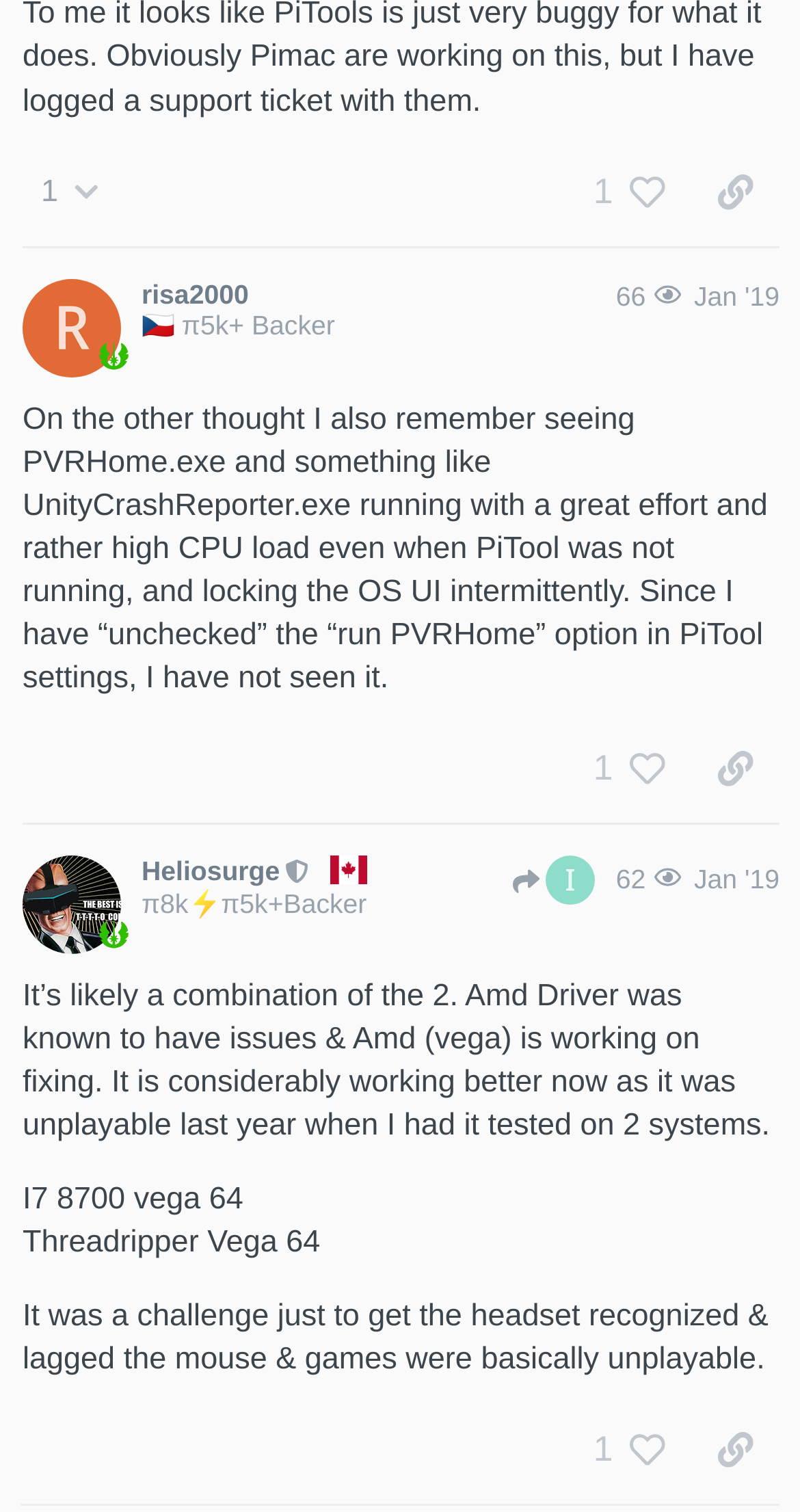Can you find the bounding box coordinates for the element that needs to be clicked to execute this instruction: "Check the Company Profile"? The coordinates should be given as four float numbers between 0 and 1, i.e., [left, top, right, bottom].

None